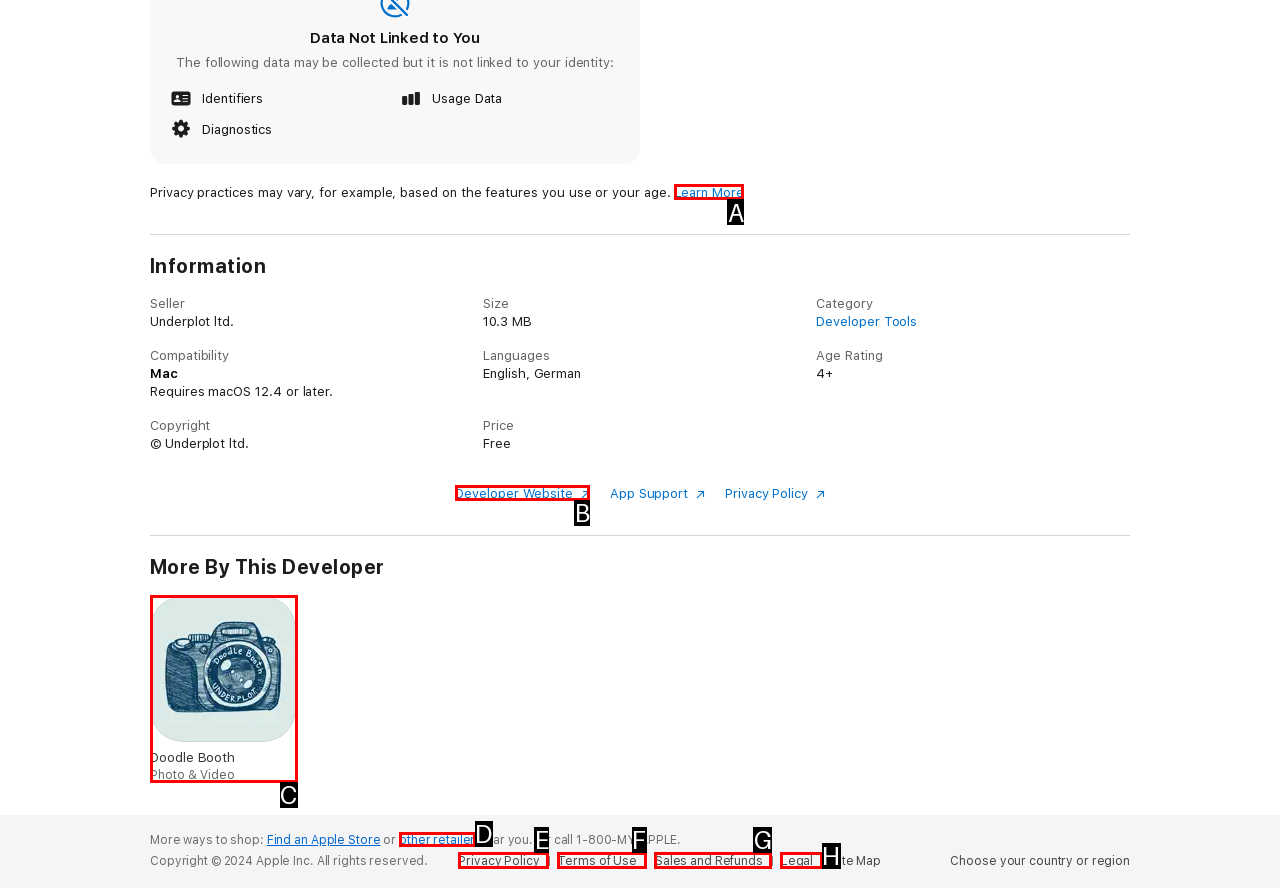Select the correct option from the given choices to perform this task: Learn more about privacy practices. Provide the letter of that option.

A